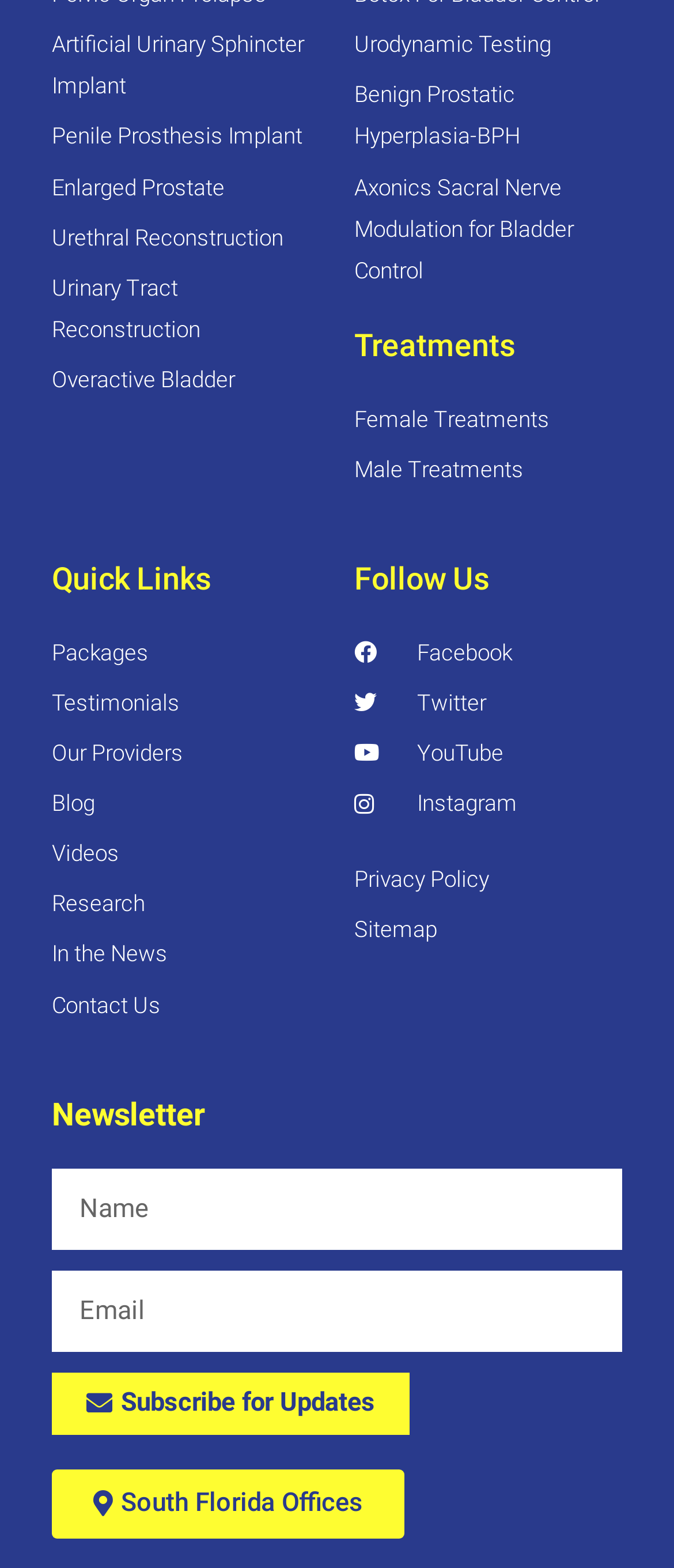Identify and provide the bounding box coordinates of the UI element described: "parent_node: Email name="form_fields[field_1]" placeholder="Email"". The coordinates should be formatted as [left, top, right, bottom], with each number being a float between 0 and 1.

[0.077, 0.81, 0.923, 0.862]